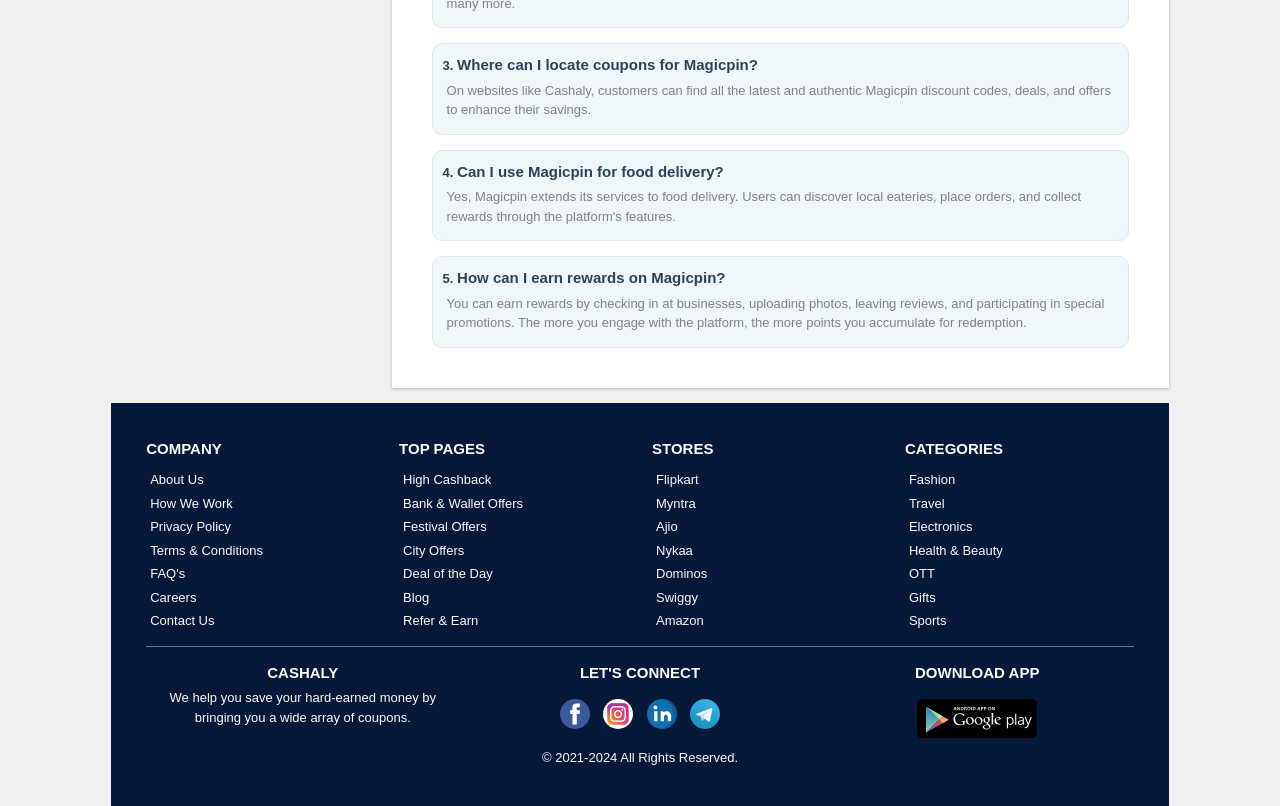Locate the bounding box of the UI element based on this description: "Careers". Provide four float numbers between 0 and 1 as [left, top, right, bottom].

[0.116, 0.729, 0.155, 0.752]